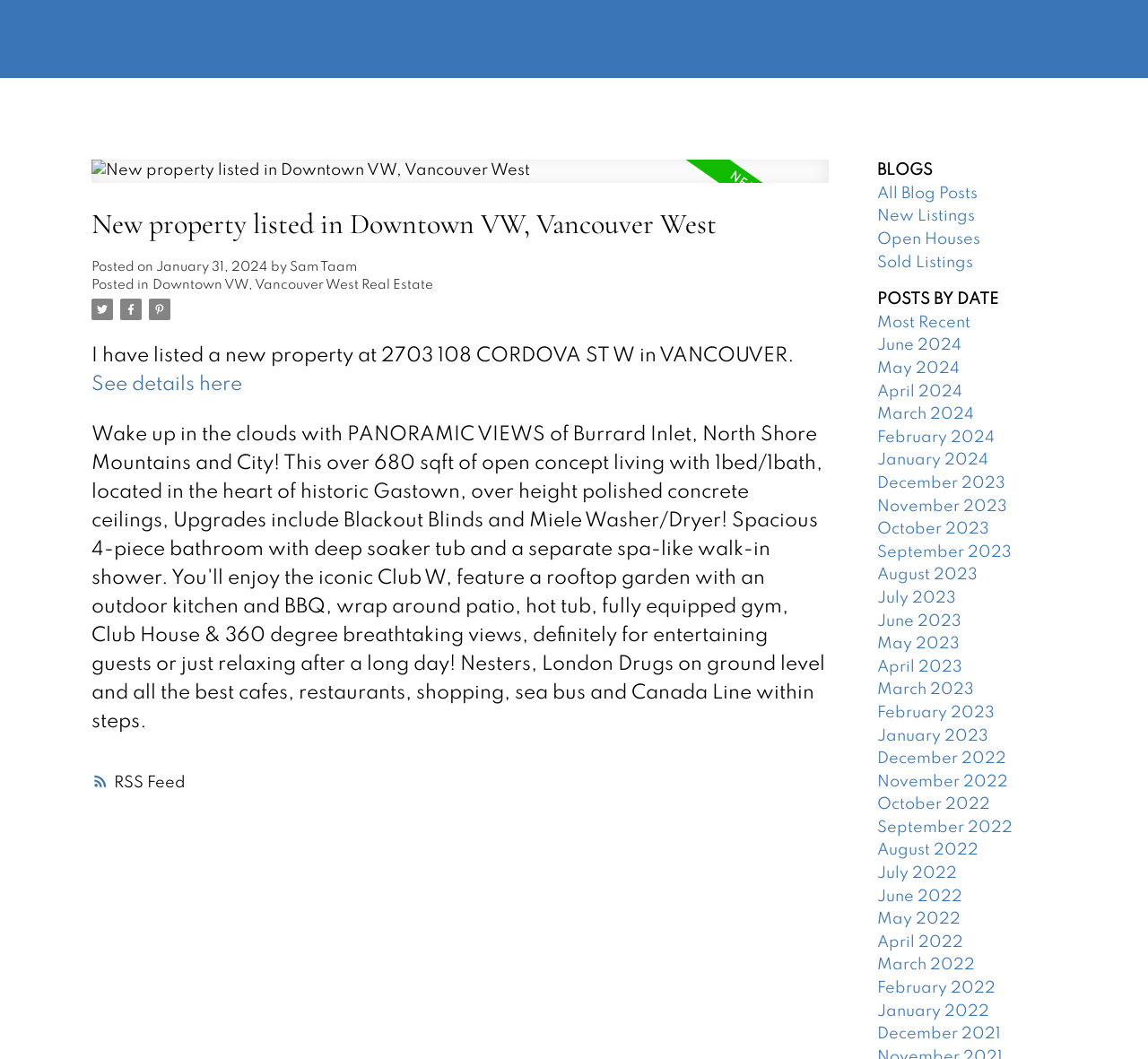Pinpoint the bounding box coordinates of the clickable element to carry out the following instruction: "Contact the agent."

[0.803, 0.014, 0.892, 0.03]